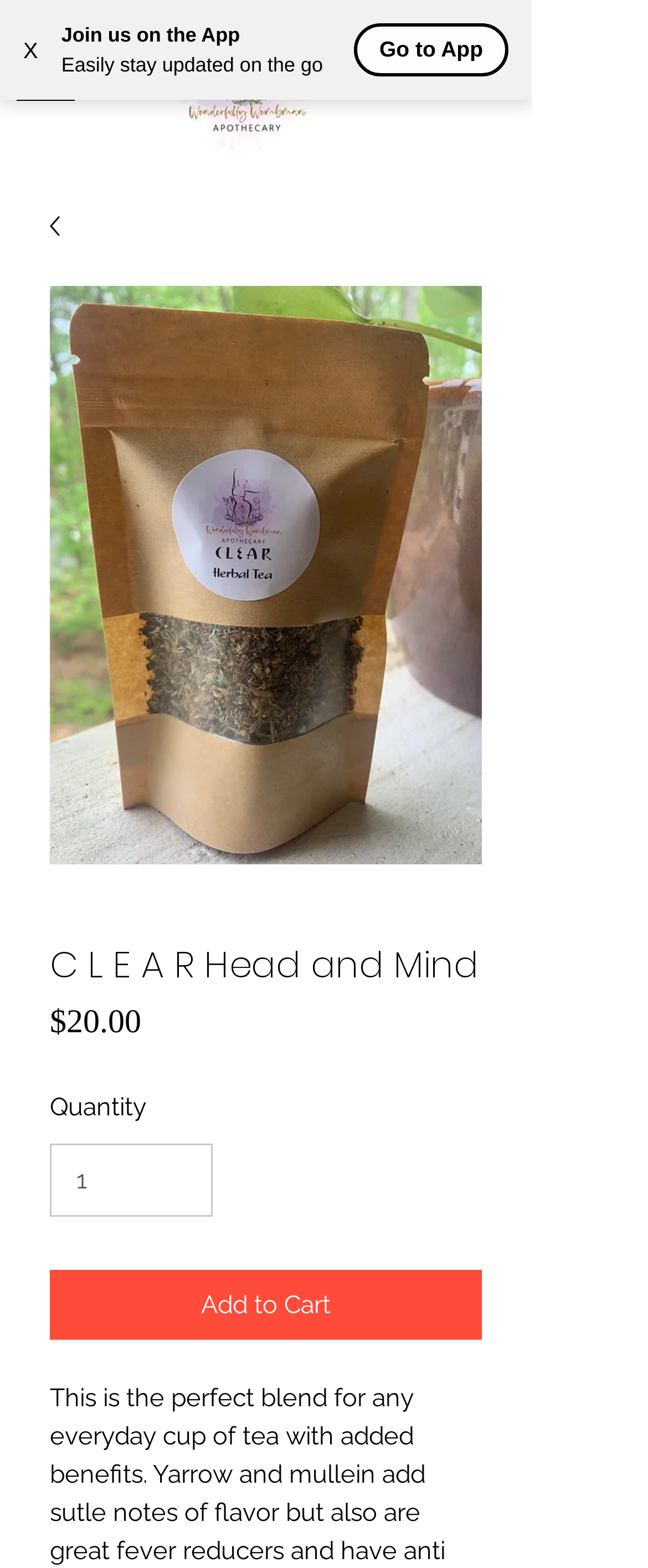What is the text on the image at the top left corner? From the image, respond with a single word or brief phrase.

C L E A R Head and Mind